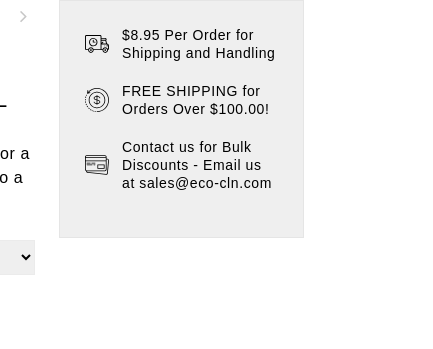What is the minimum order total for free shipping?
Please craft a detailed and exhaustive response to the question.

According to the image, customers can enjoy free shipping on orders that total over $100.00, which implies that the minimum order total for free shipping is $100.00.